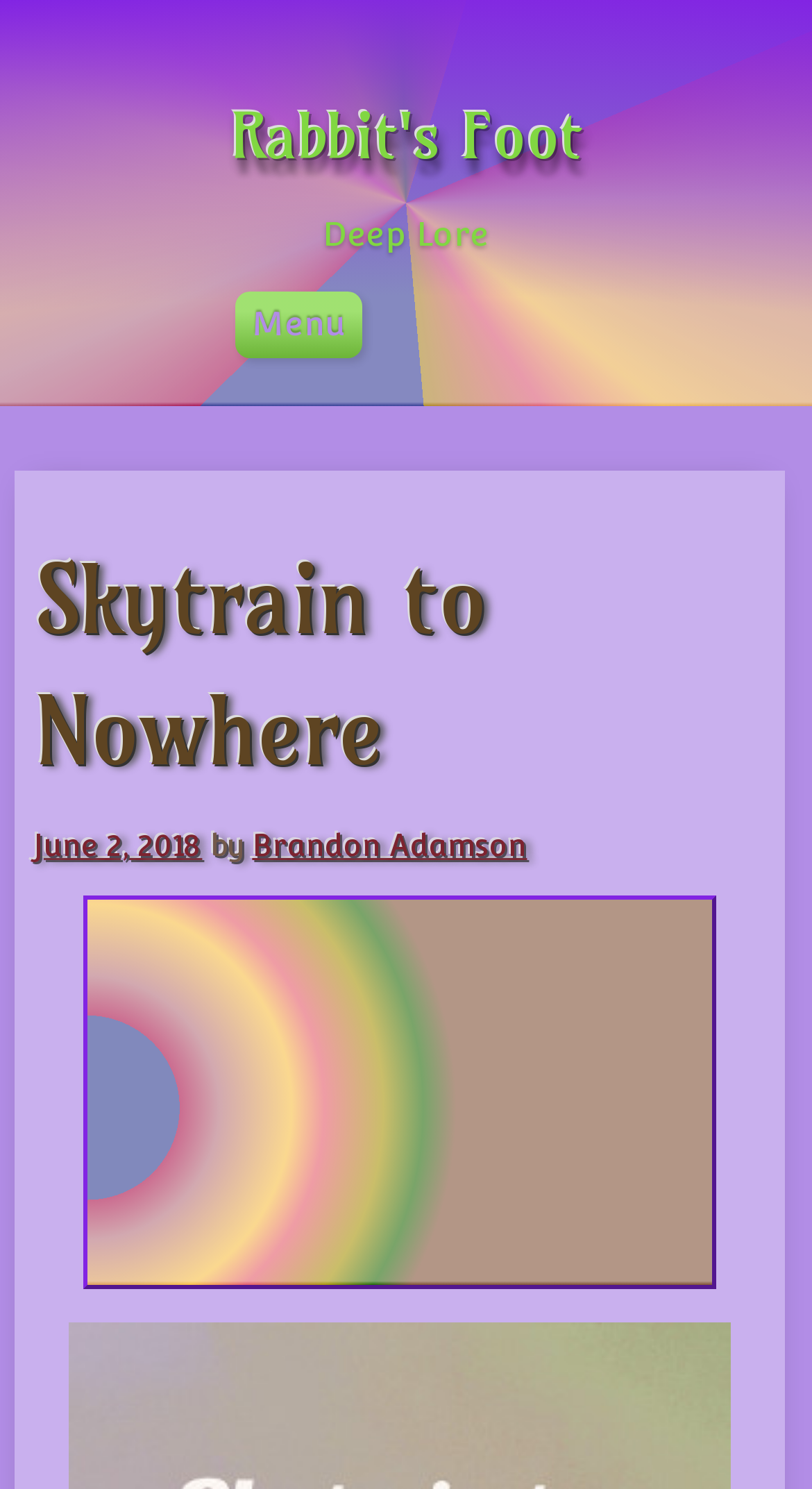Please answer the following question using a single word or phrase: 
What is the type of poetry in the book?

free-form poetry